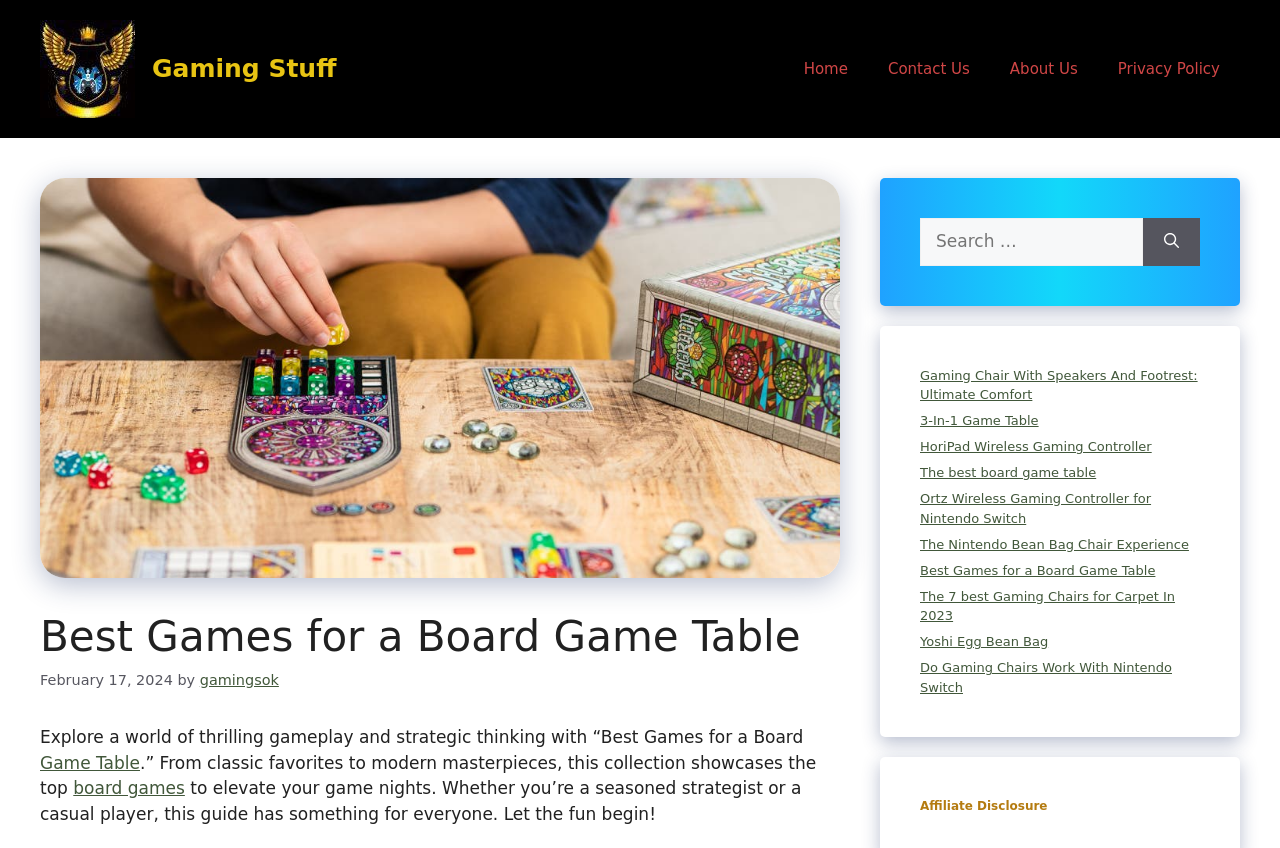Generate the text content of the main headline of the webpage.

Best Games for a Board Game Table